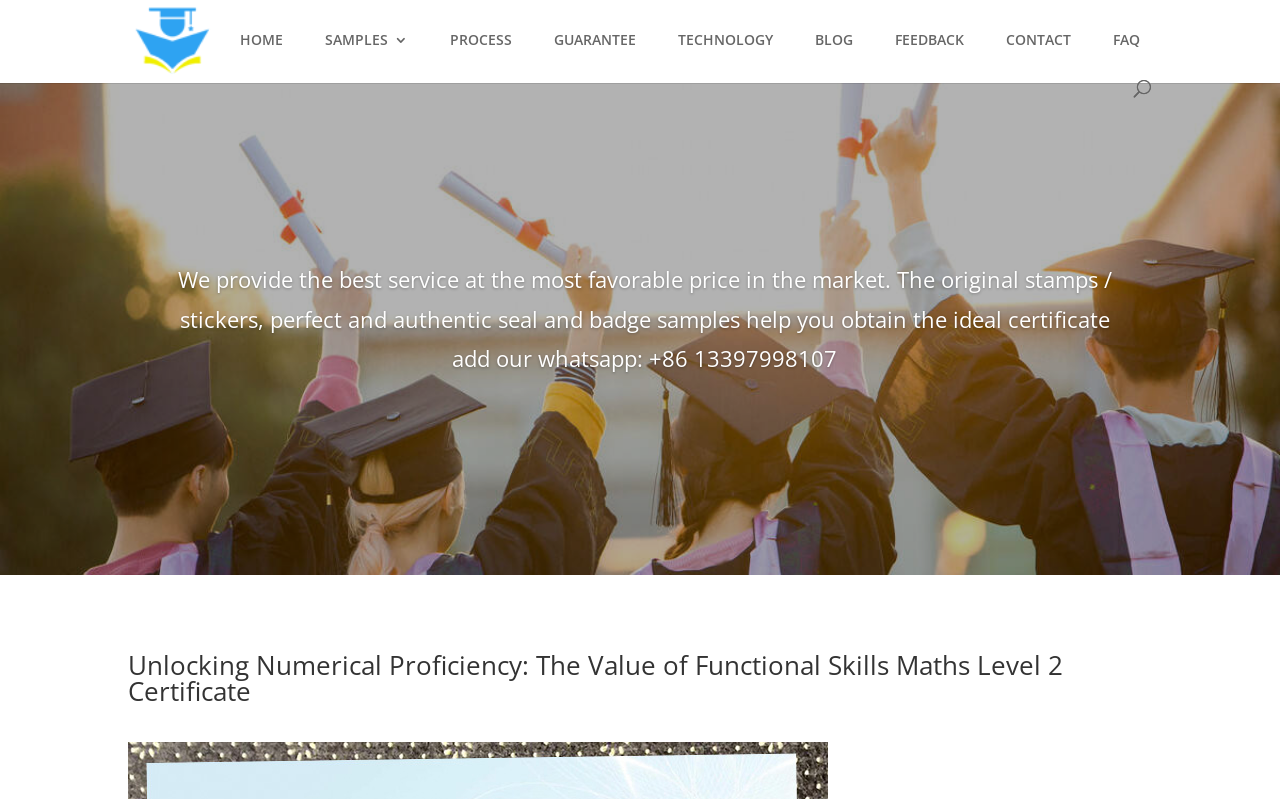Can you look at the image and give a comprehensive answer to the question:
What is the contact information provided on the webpage?

The contact information is provided in the text 'add our whatsapp: +86 13397998107', which suggests that users can contact the website through WhatsApp using this phone number.